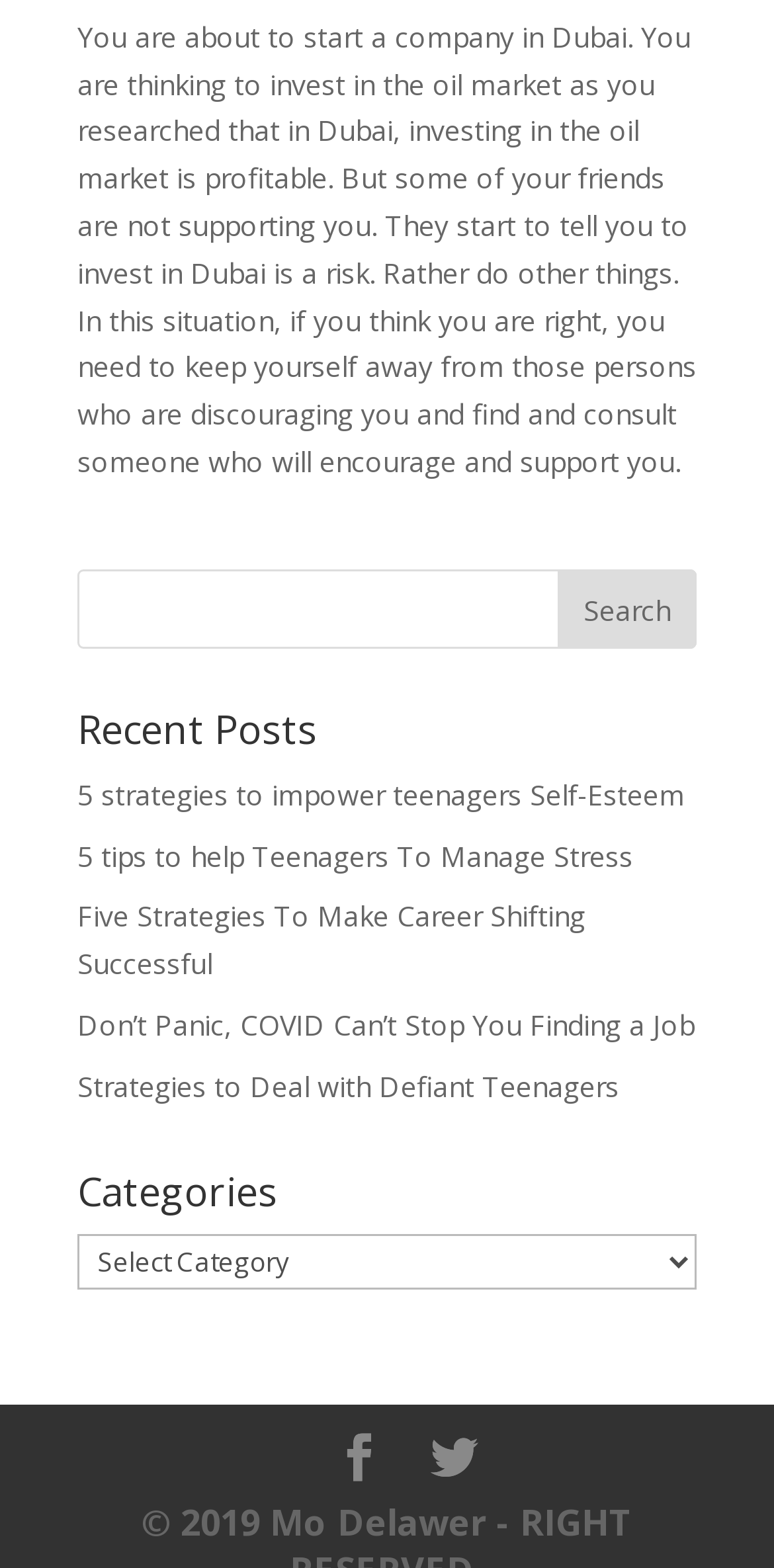Bounding box coordinates are specified in the format (top-left x, top-left y, bottom-right x, bottom-right y). All values are floating point numbers bounded between 0 and 1. Please provide the bounding box coordinate of the region this sentence describes: Twitter

[0.556, 0.914, 0.618, 0.946]